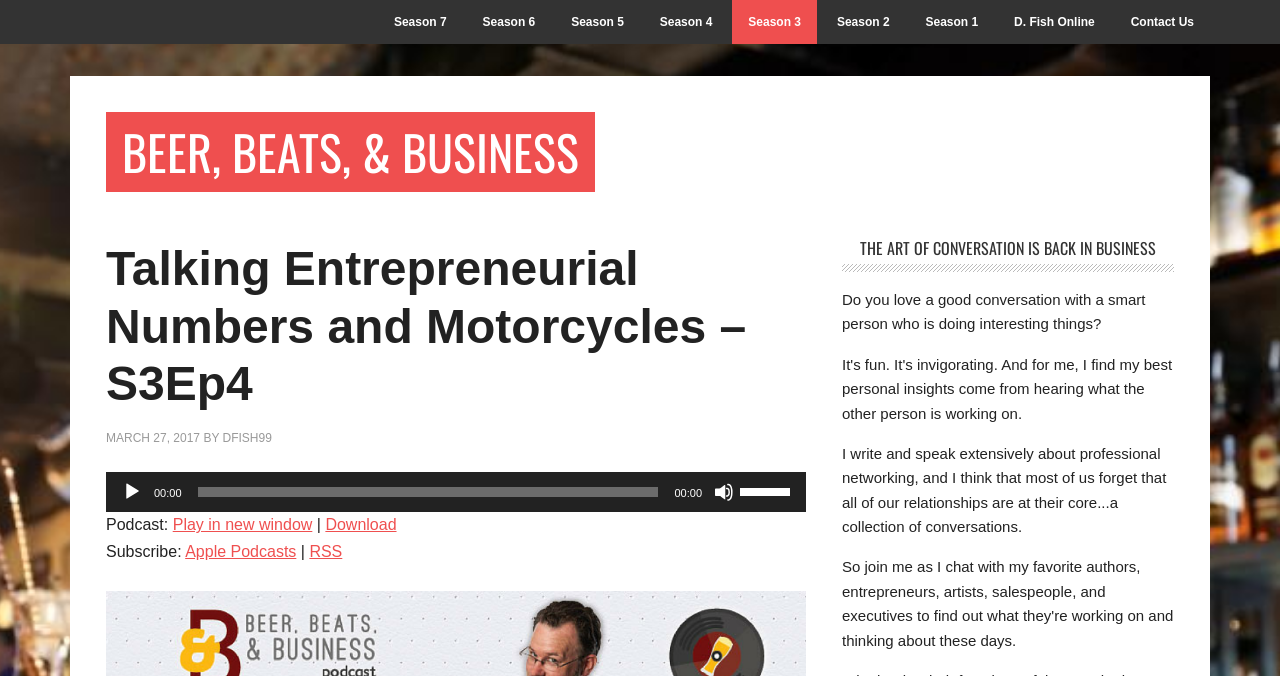How many ways can you subscribe to the podcast?
Kindly give a detailed and elaborate answer to the question.

I counted the number of links in the 'Subscribe' section, which are labeled as 'Apple Podcasts' and 'RSS'. This indicates that there are 2 ways to subscribe to the podcast.